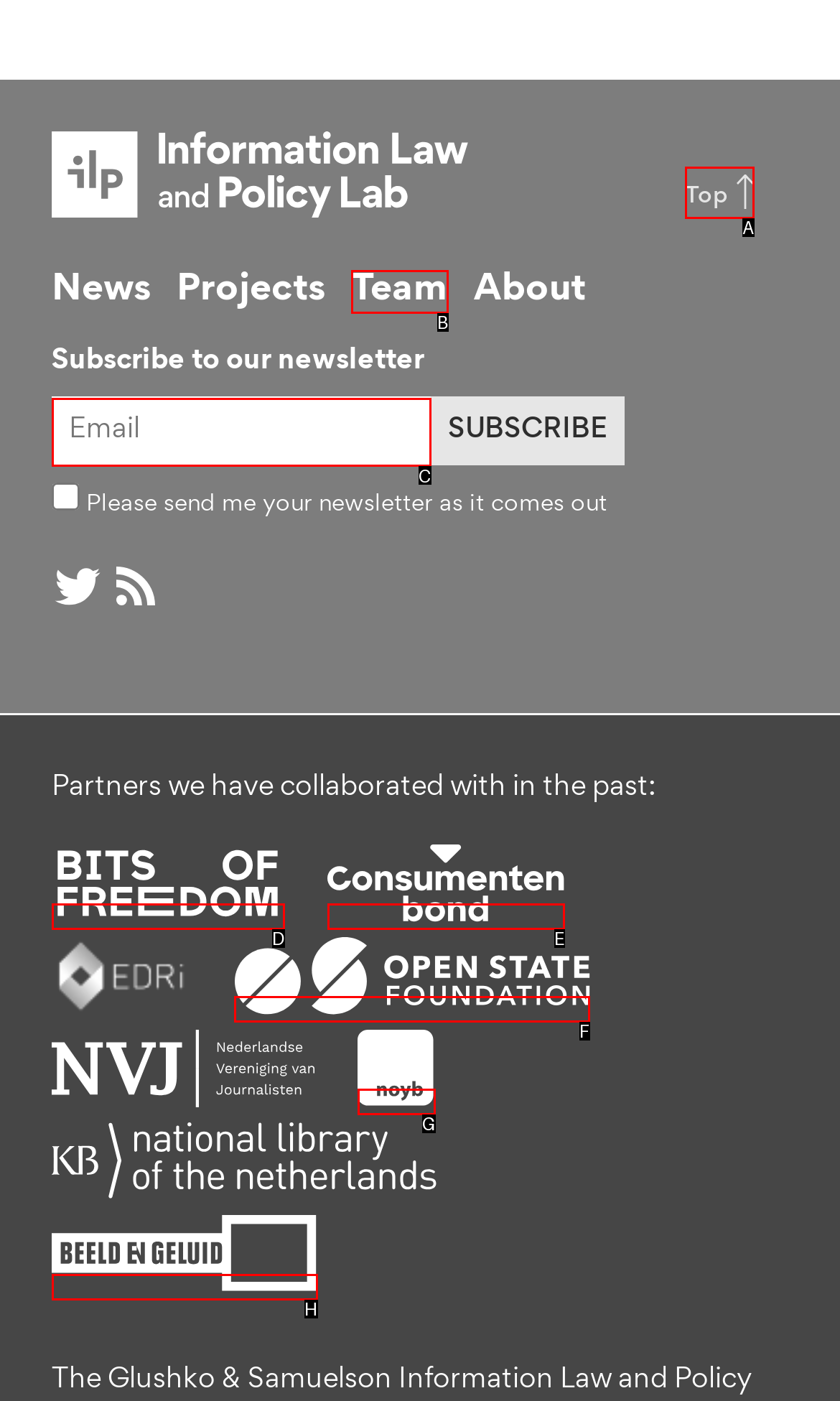Choose the letter of the option you need to click to Subscribe to the newsletter. Answer with the letter only.

C